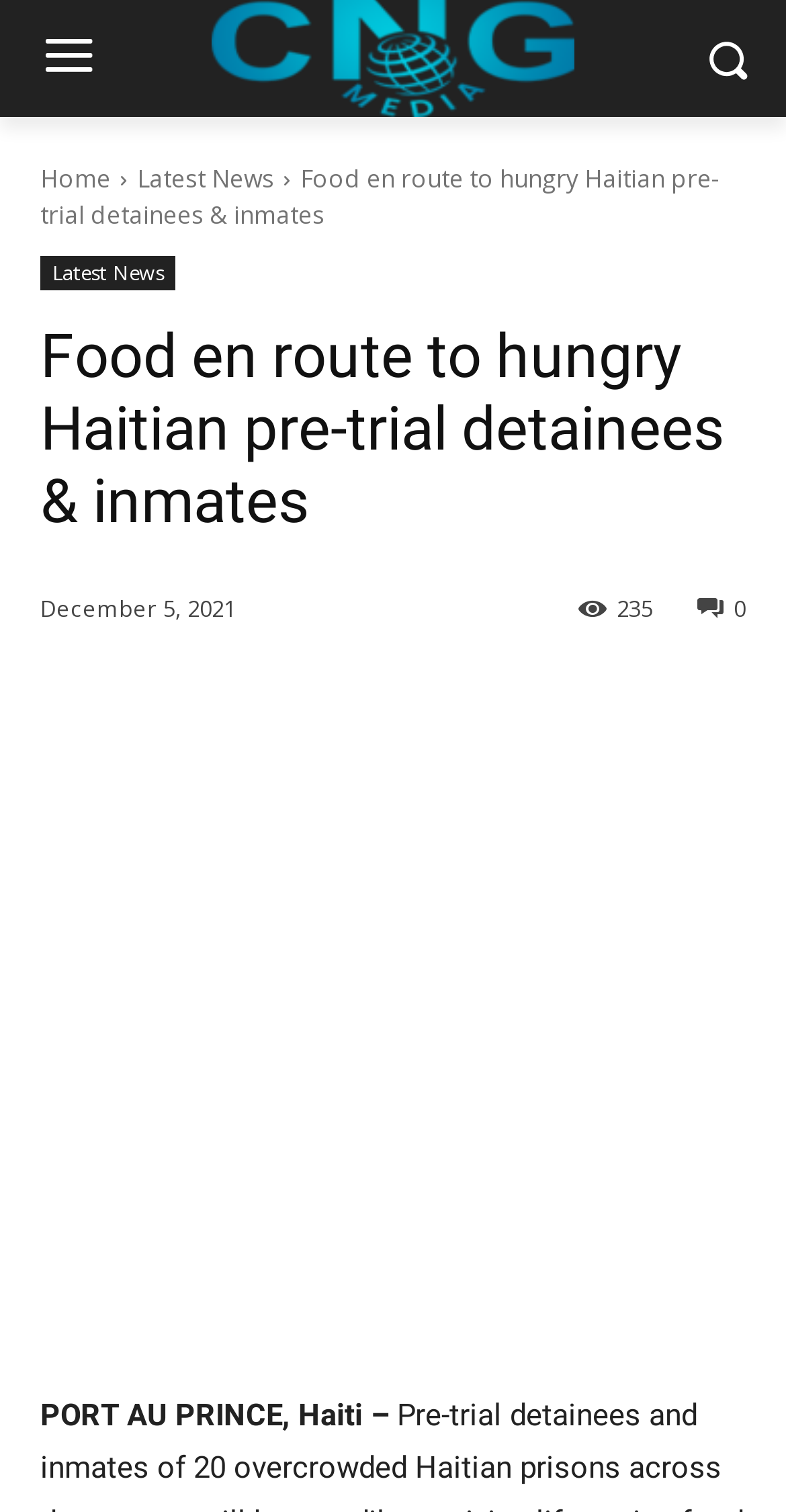What is the date of the article?
Answer the question with a single word or phrase derived from the image.

December 5, 2021